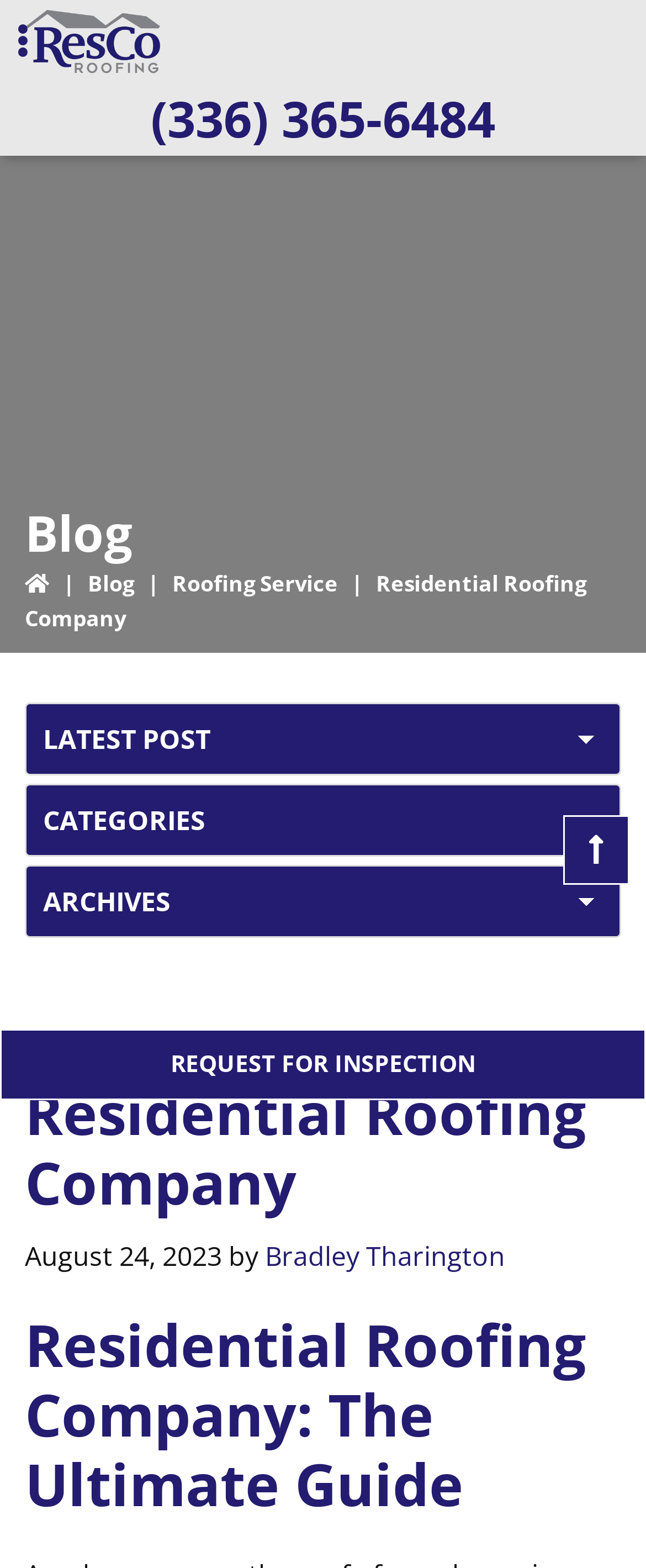Please find the bounding box coordinates of the element's region to be clicked to carry out this instruction: "Check the FAQ".

None